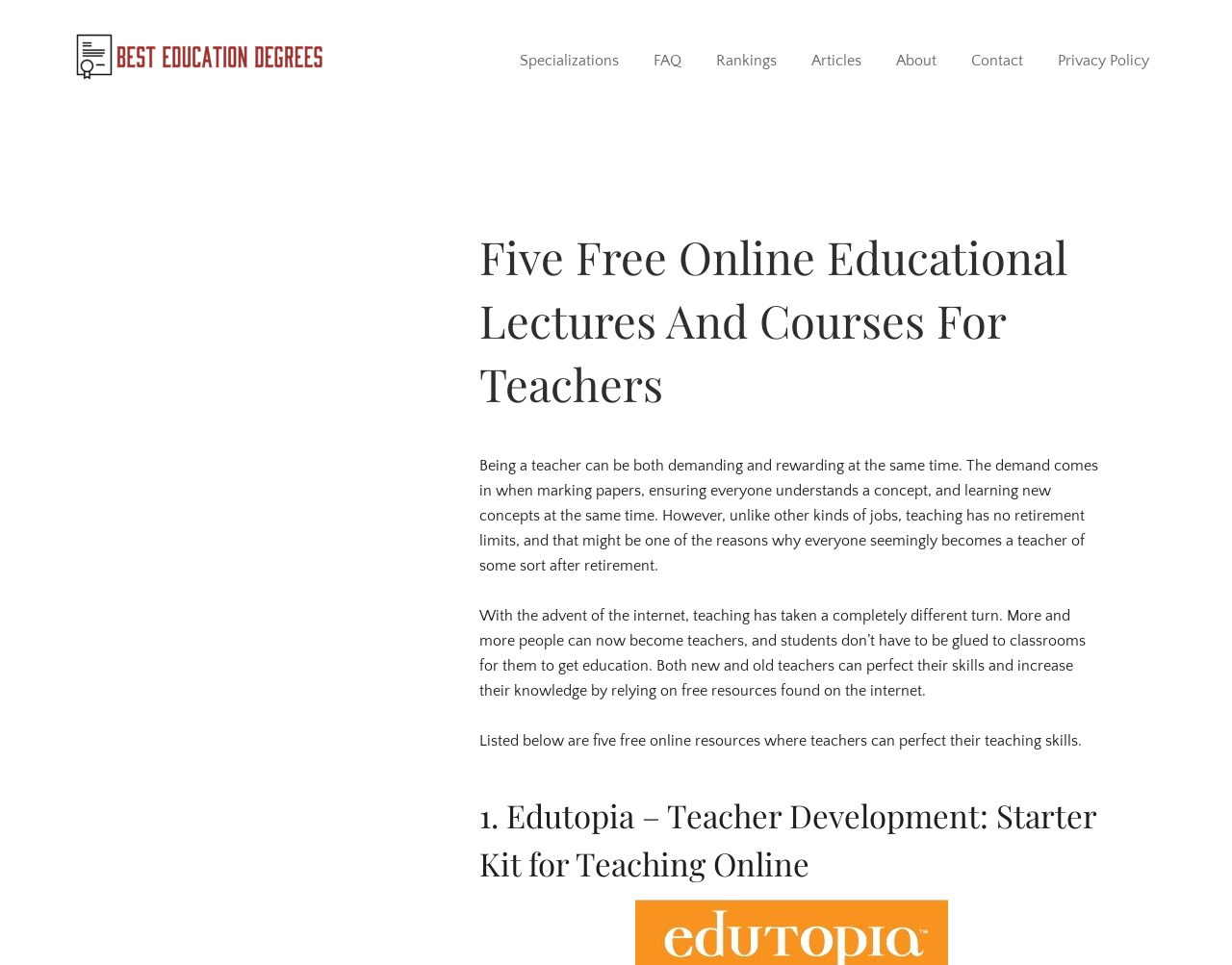Review the image closely and give a comprehensive answer to the question: What is the main topic of the webpage?

The main topic of the webpage is about free online resources that are available for teachers to improve their teaching skills, as indicated by the text and the listed resources on the webpage.